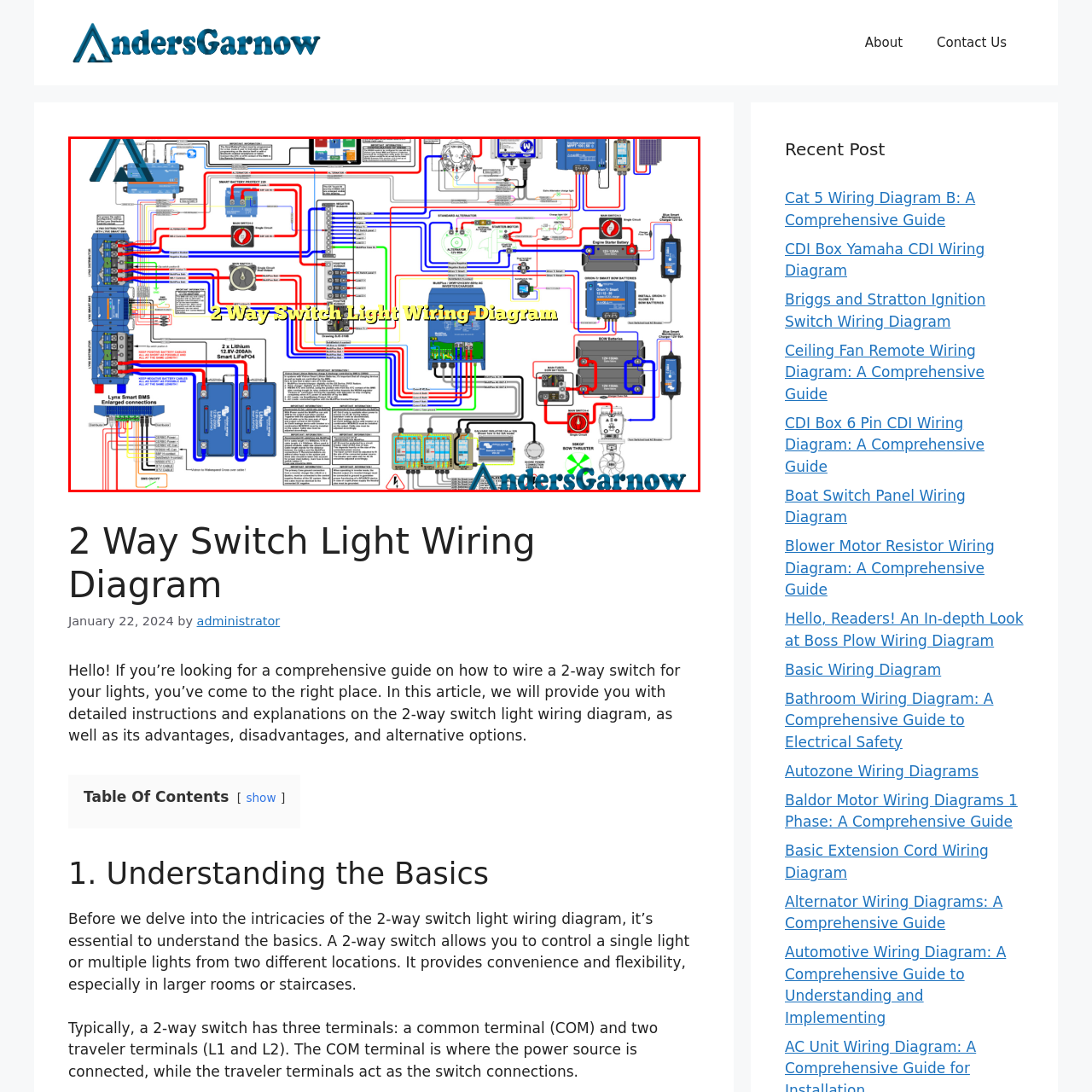What type of system is being illustrated in the diagram?
Inspect the image enclosed within the red bounding box and provide a detailed answer to the question, using insights from the image.

The diagram is illustrating a 2-way switch light wiring system, which is a type of electrical system that allows users to control lights from two different locations, suggesting that the diagram is related to electrical systems and wiring connections.